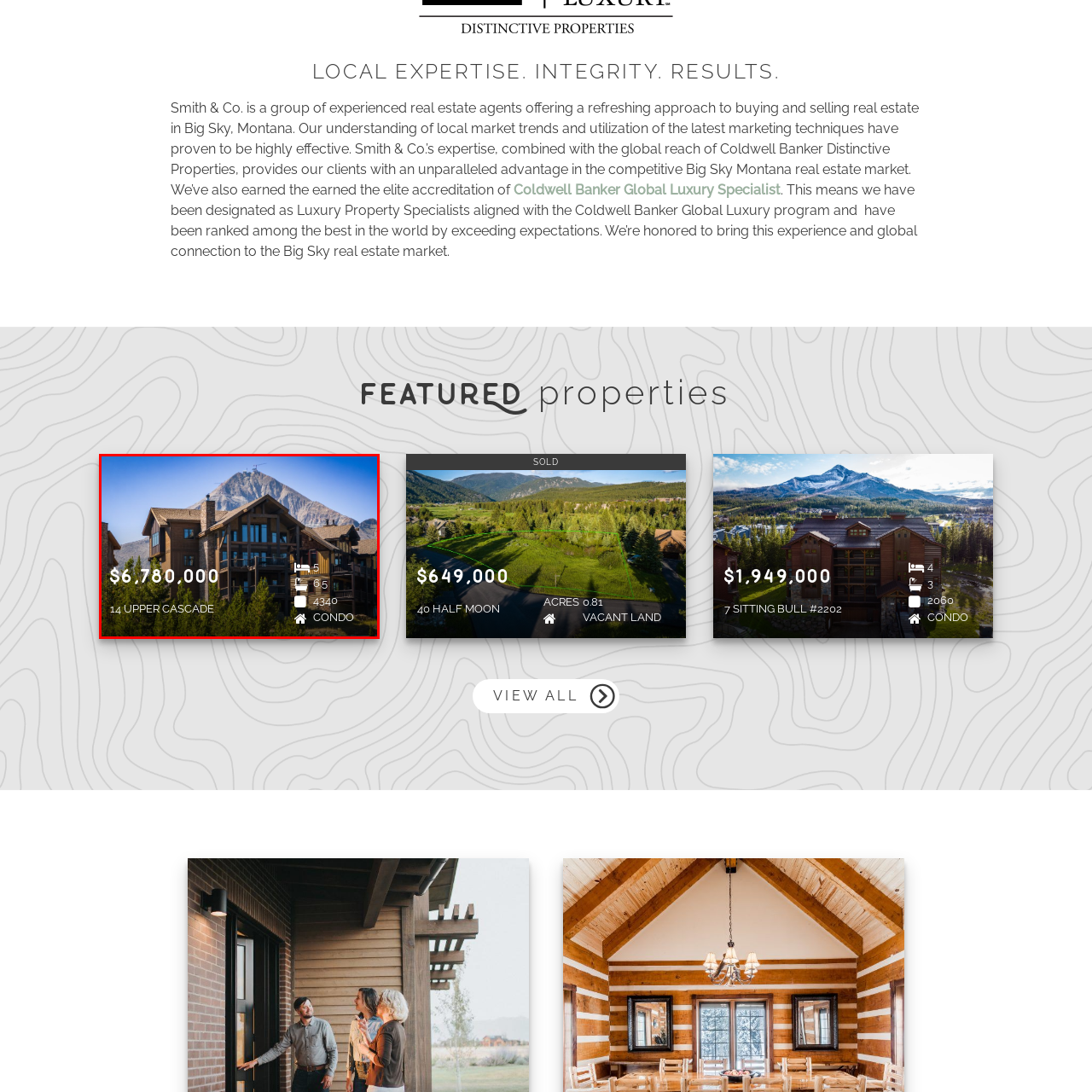Please concentrate on the part of the image enclosed by the red bounding box and answer the following question in detail using the information visible: How many bedrooms does the condo have?

The caption highlights the details of the condo, including the number of bedrooms, which is five. This information is also visually represented through the sleek iconography in the image.